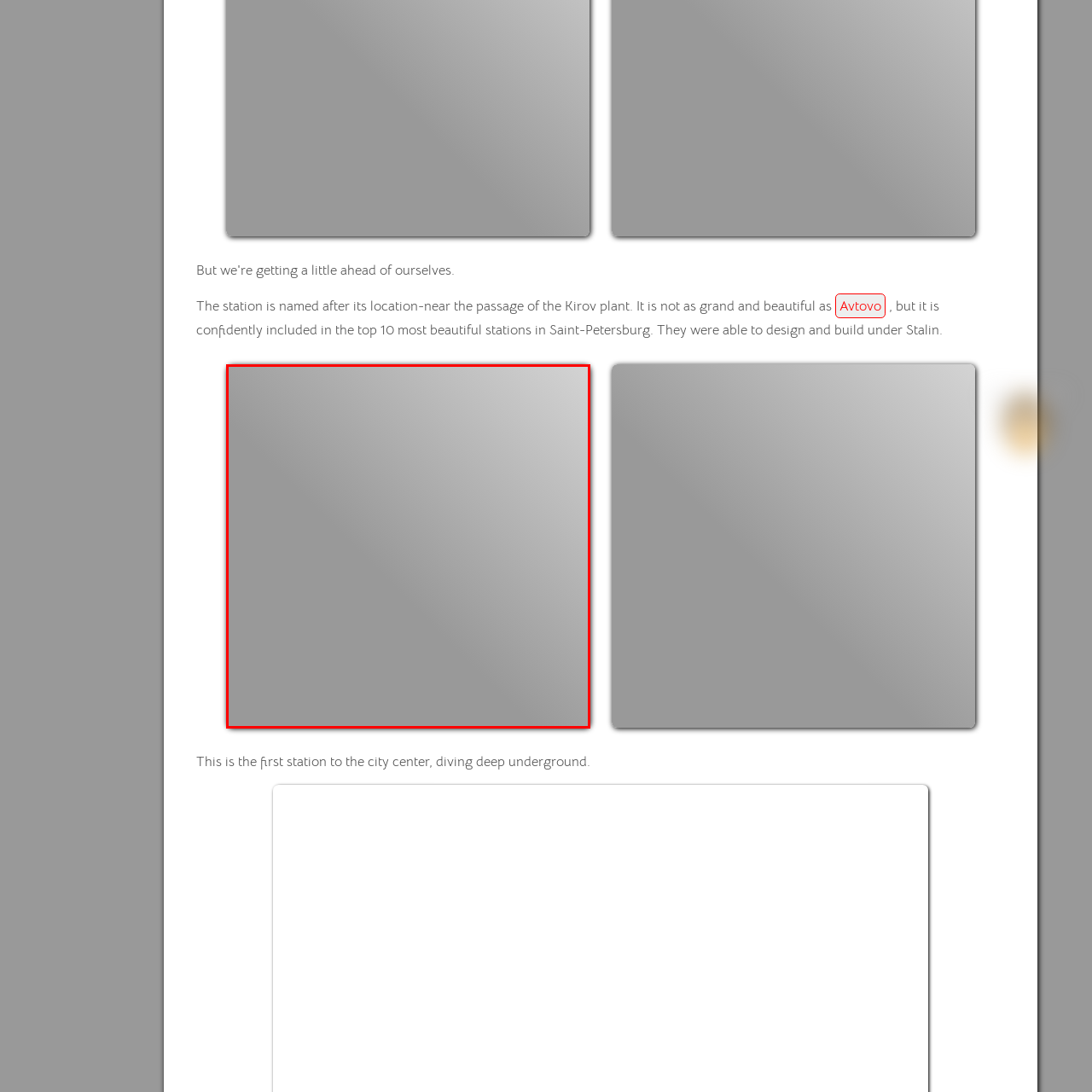Inspect the area marked by the red box and provide a short answer to the question: What is the Kirov plant associated with?

Industrial past